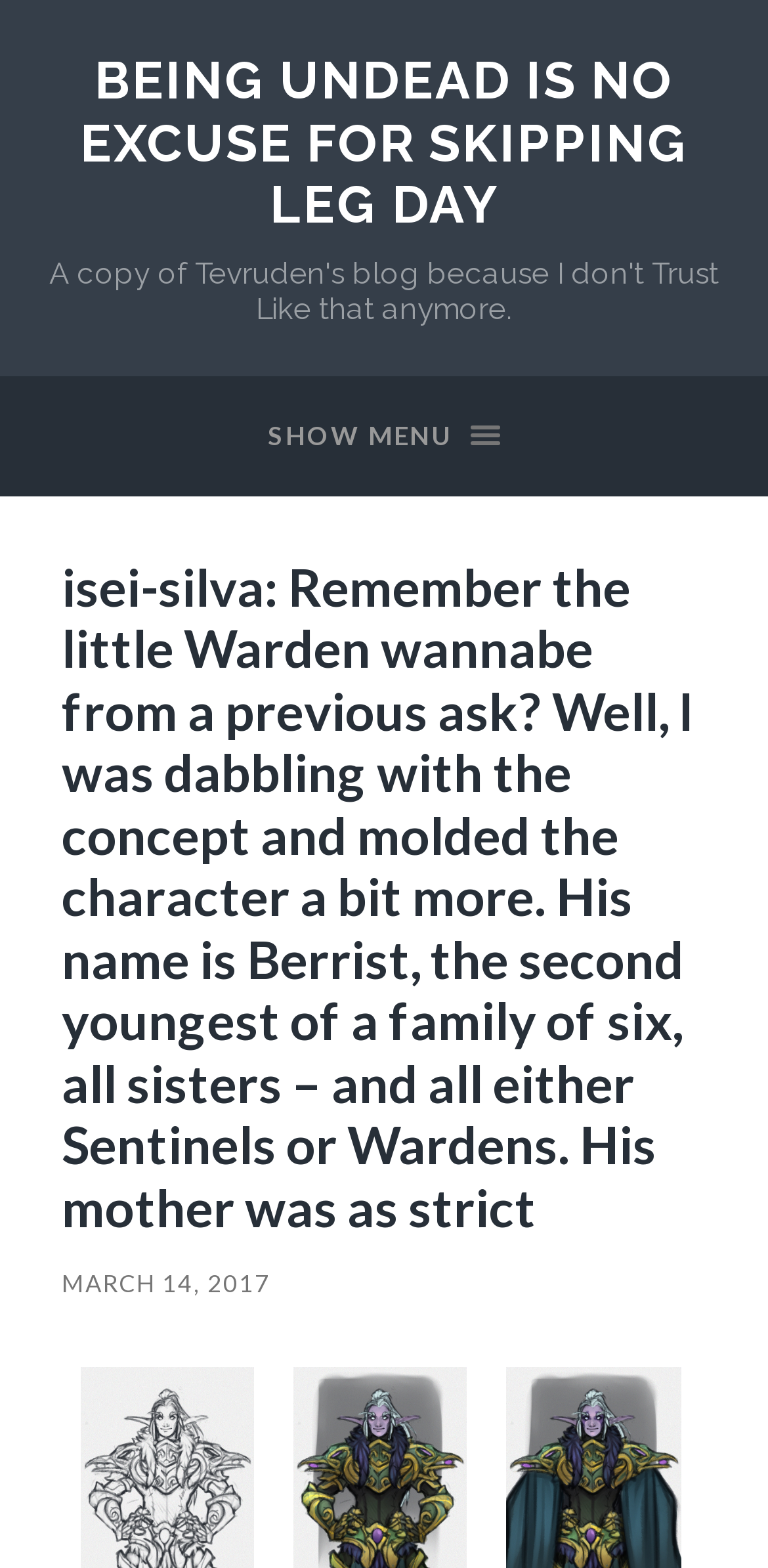From the given element description: "March 14, 2017", find the bounding box for the UI element. Provide the coordinates as four float numbers between 0 and 1, in the order [left, top, right, bottom].

[0.08, 0.809, 0.352, 0.828]